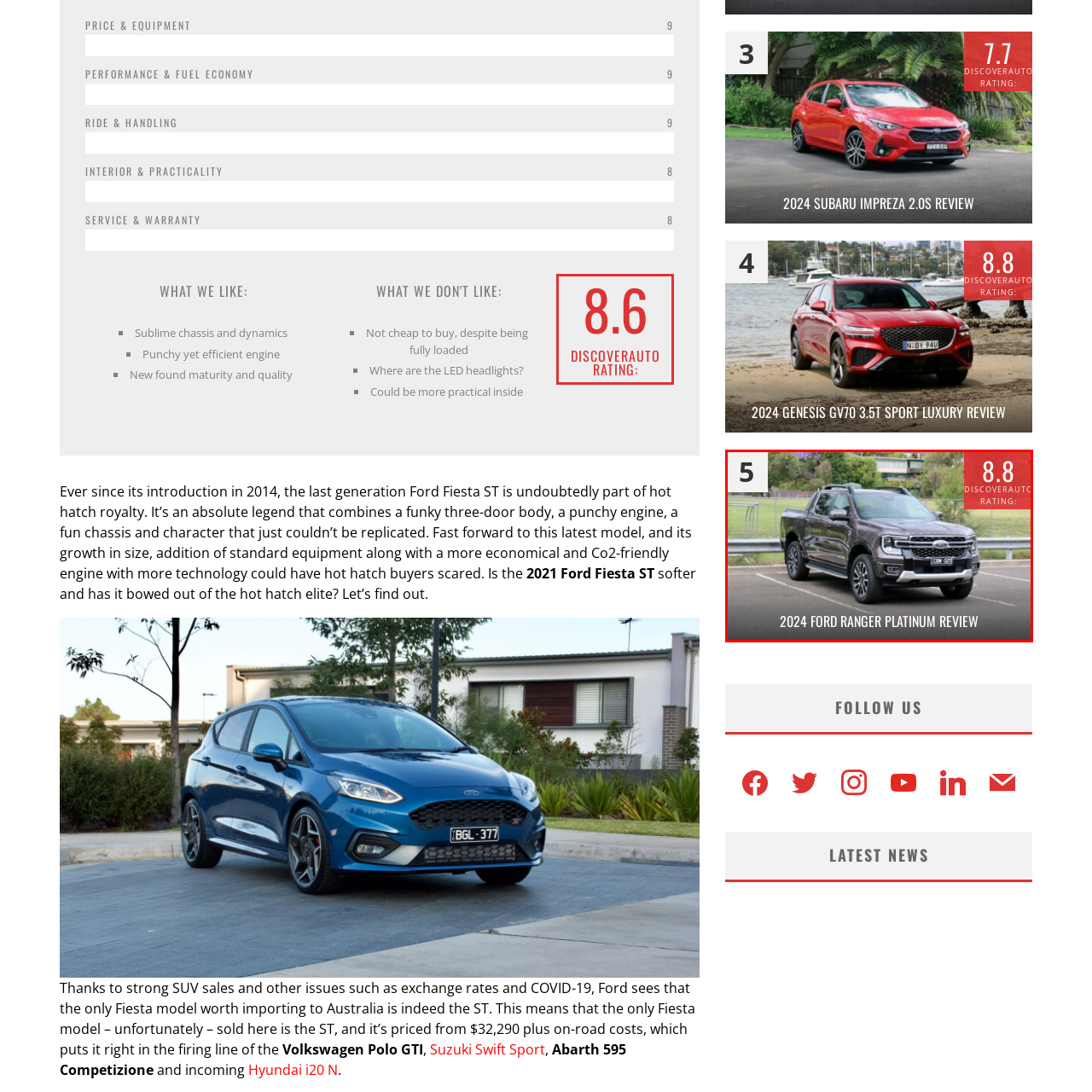What is the possible purpose of the number '5' in the corner?
Look at the image enclosed by the red bounding box and give a detailed answer using the visual information available in the image.

The caption suggests that the number '5' in the corner adds an element of ranking or listing, possibly hinting at its position within a comparison or review segment.